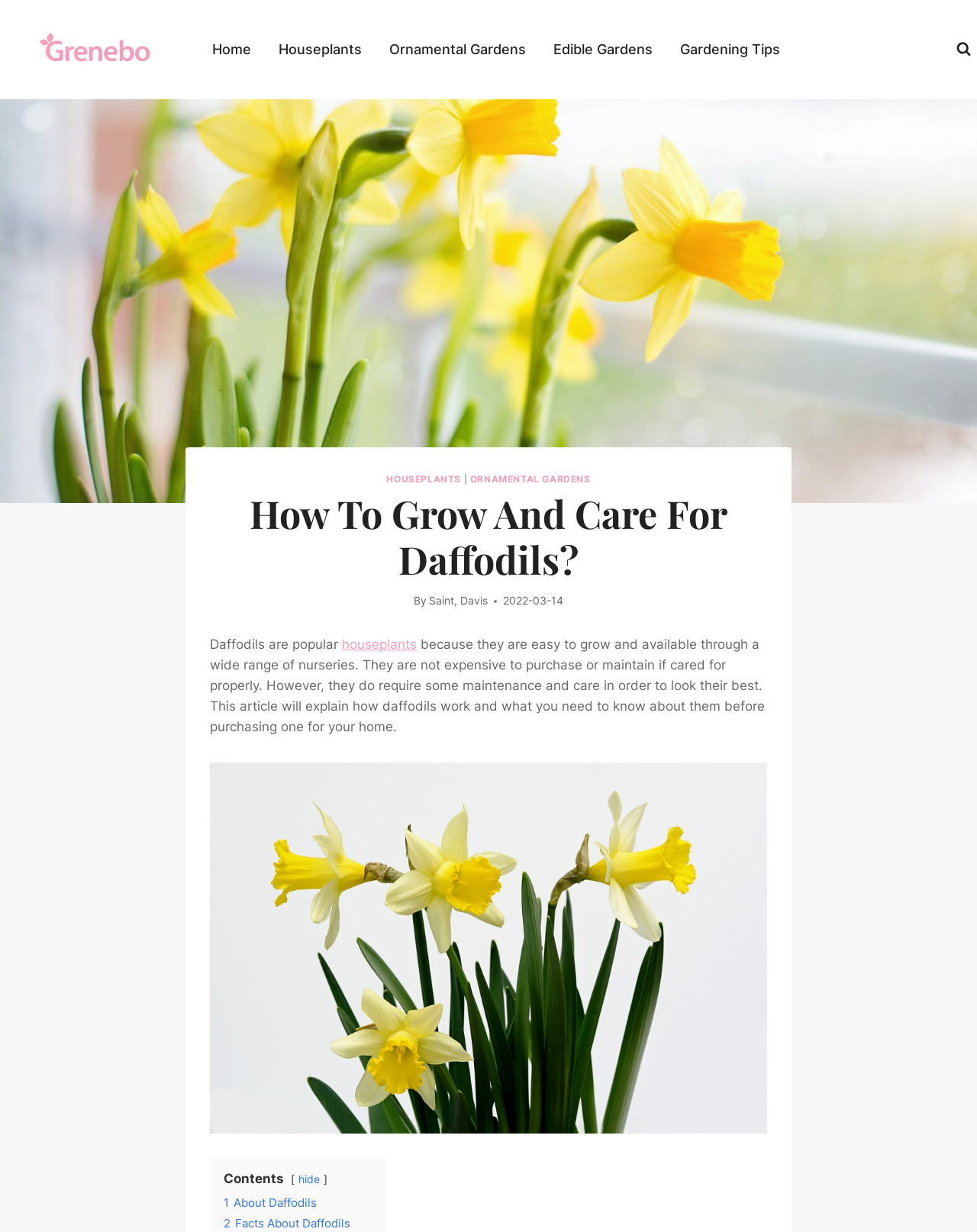Please determine the bounding box coordinates of the element to click on in order to accomplish the following task: "search for something". Ensure the coordinates are four float numbers ranging from 0 to 1, i.e., [left, top, right, bottom].

[0.973, 0.029, 1.0, 0.051]